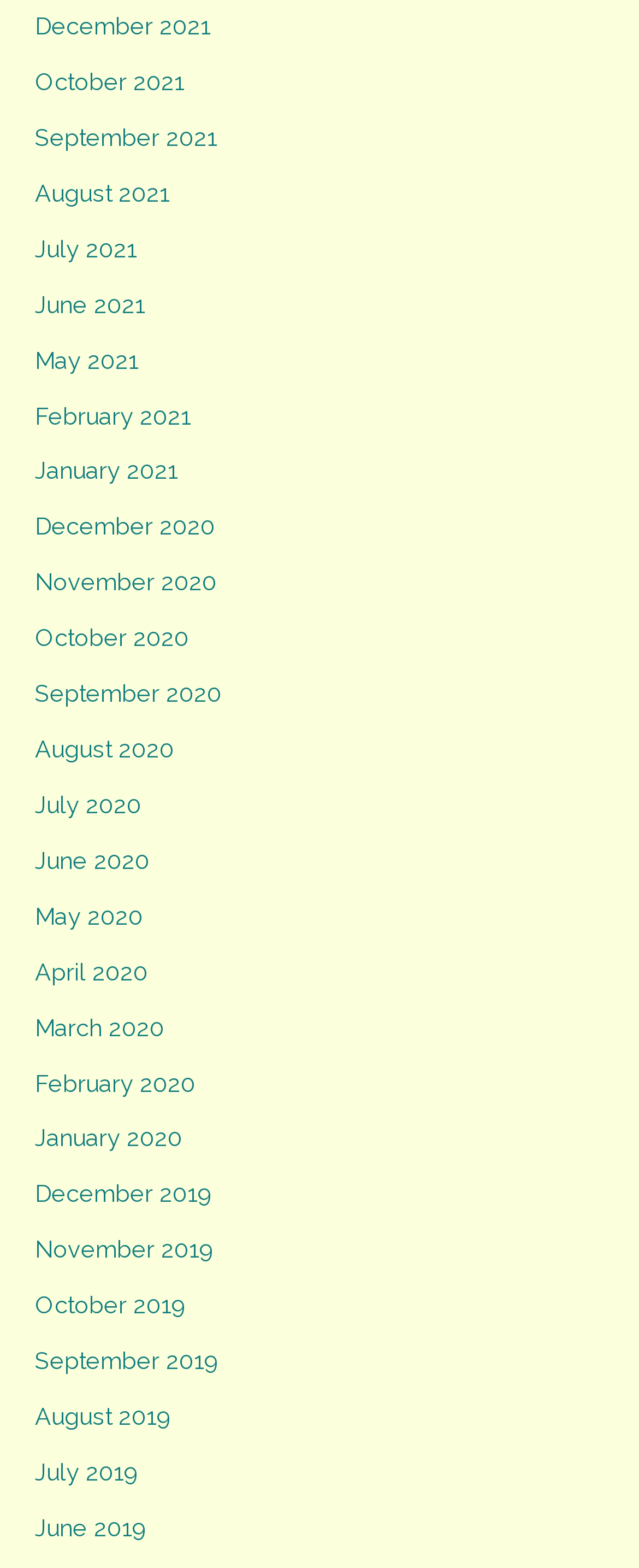Please identify the bounding box coordinates of the clickable region that I should interact with to perform the following instruction: "view December 2021". The coordinates should be expressed as four float numbers between 0 and 1, i.e., [left, top, right, bottom].

[0.055, 0.007, 0.329, 0.025]